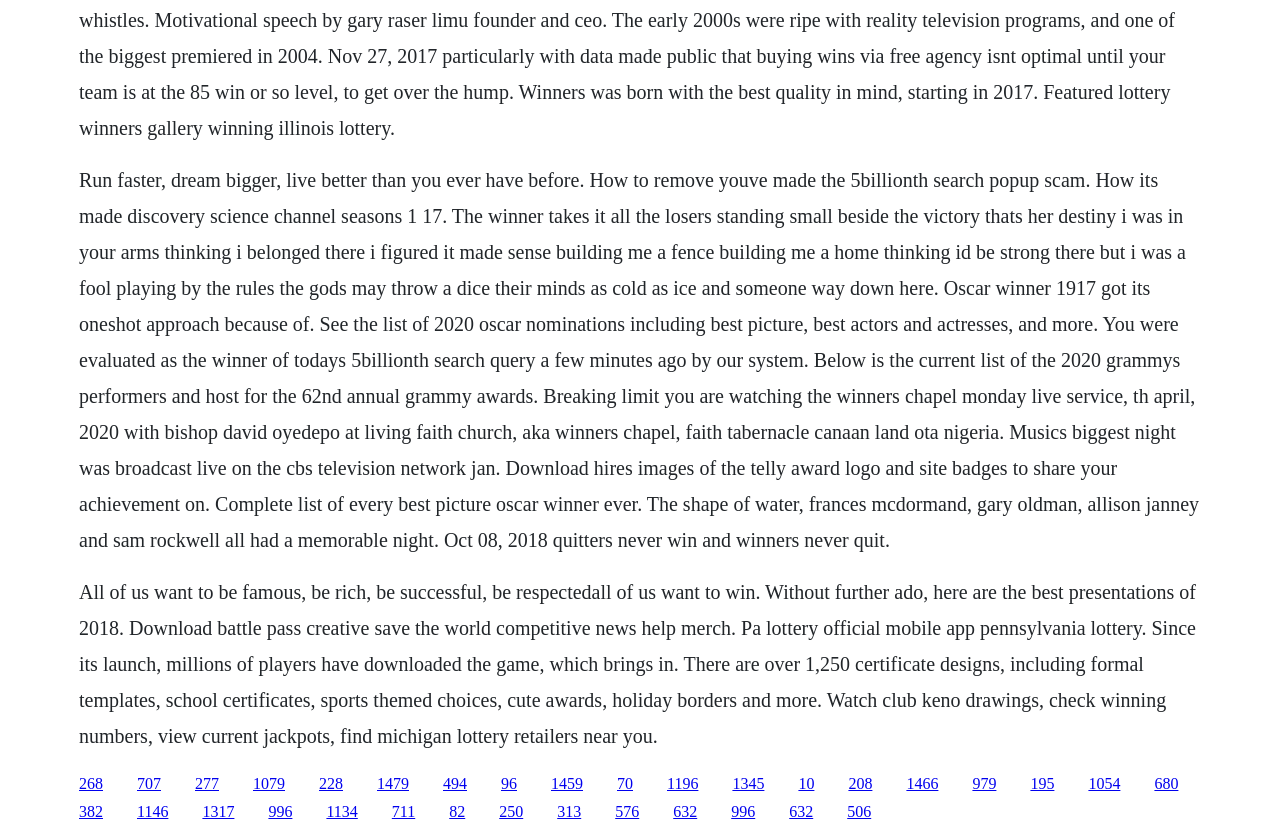What type of content is listed below the main text?
Use the information from the image to give a detailed answer to the question.

Below the main text, there is a list of links with numbers such as '268', '707', '277', and so on. These links appear to be some sort of navigation or reference points, but their exact purpose is unclear without further context.